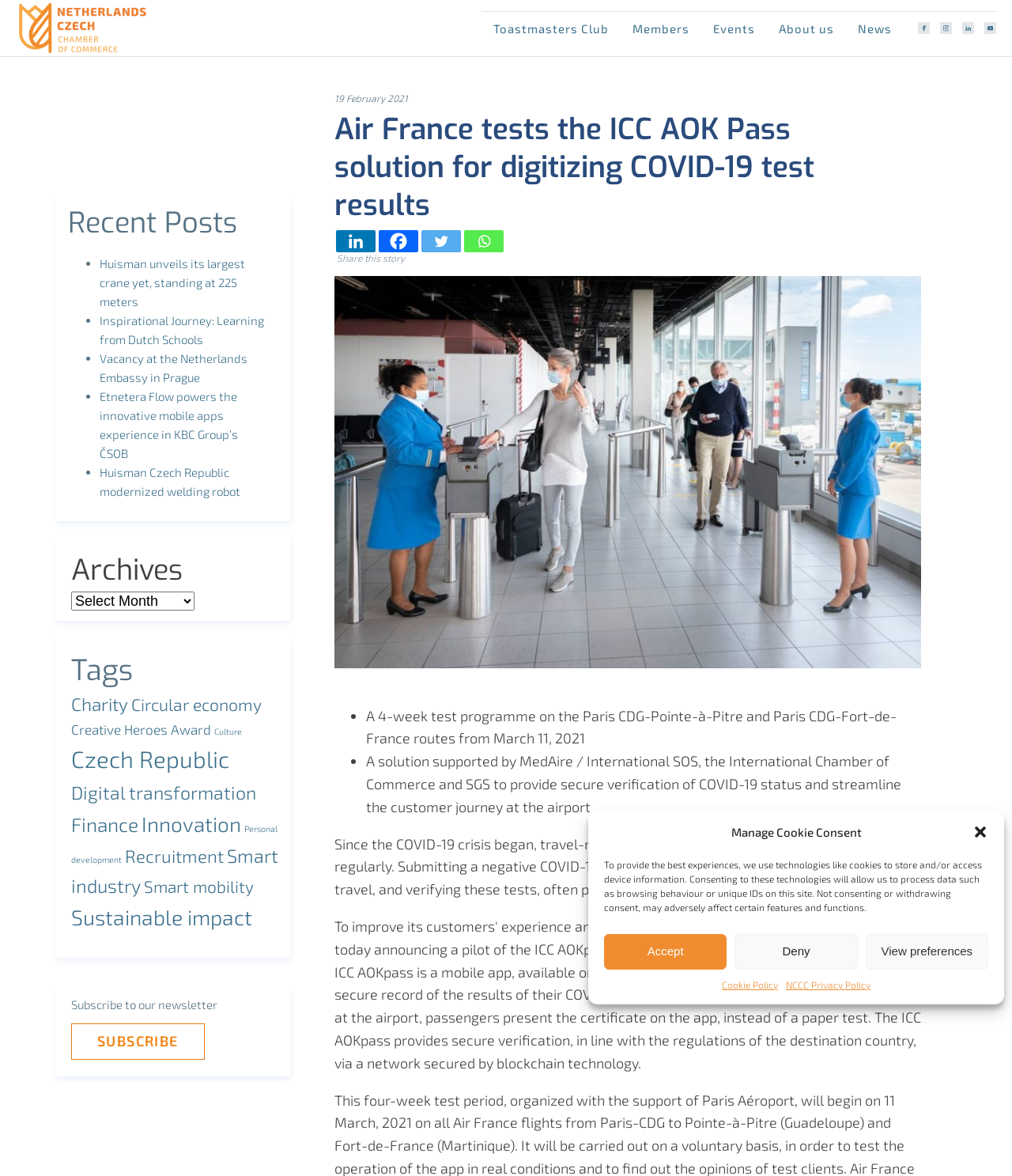Please indicate the bounding box coordinates for the clickable area to complete the following task: "Click the 'Close dialogue' button". The coordinates should be specified as four float numbers between 0 and 1, i.e., [left, top, right, bottom].

[0.961, 0.701, 0.977, 0.714]